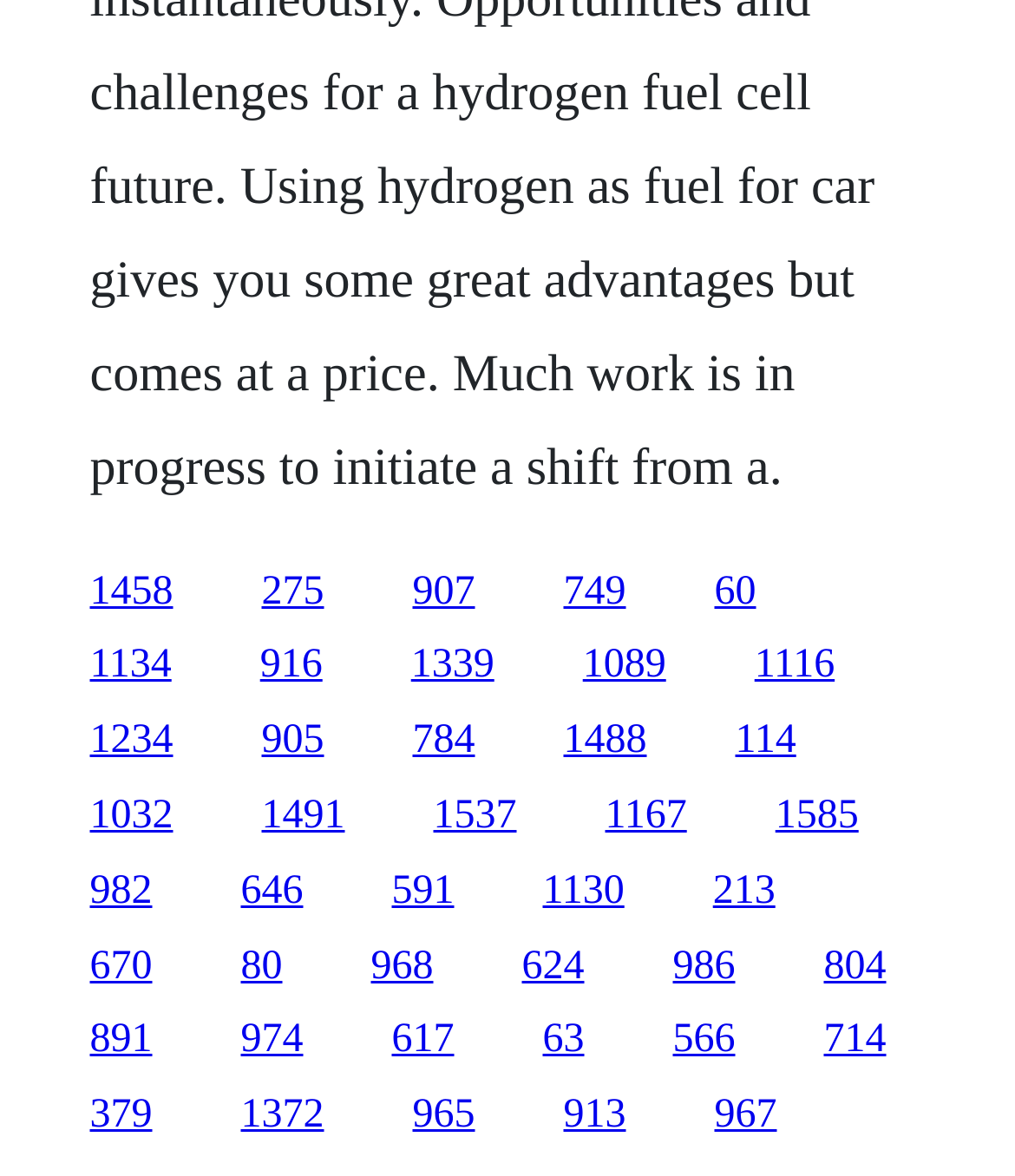Please identify the bounding box coordinates of the clickable region that I should interact with to perform the following instruction: "go to the last link". The coordinates should be expressed as four float numbers between 0 and 1, i.e., [left, top, right, bottom].

[0.663, 0.866, 0.724, 0.903]